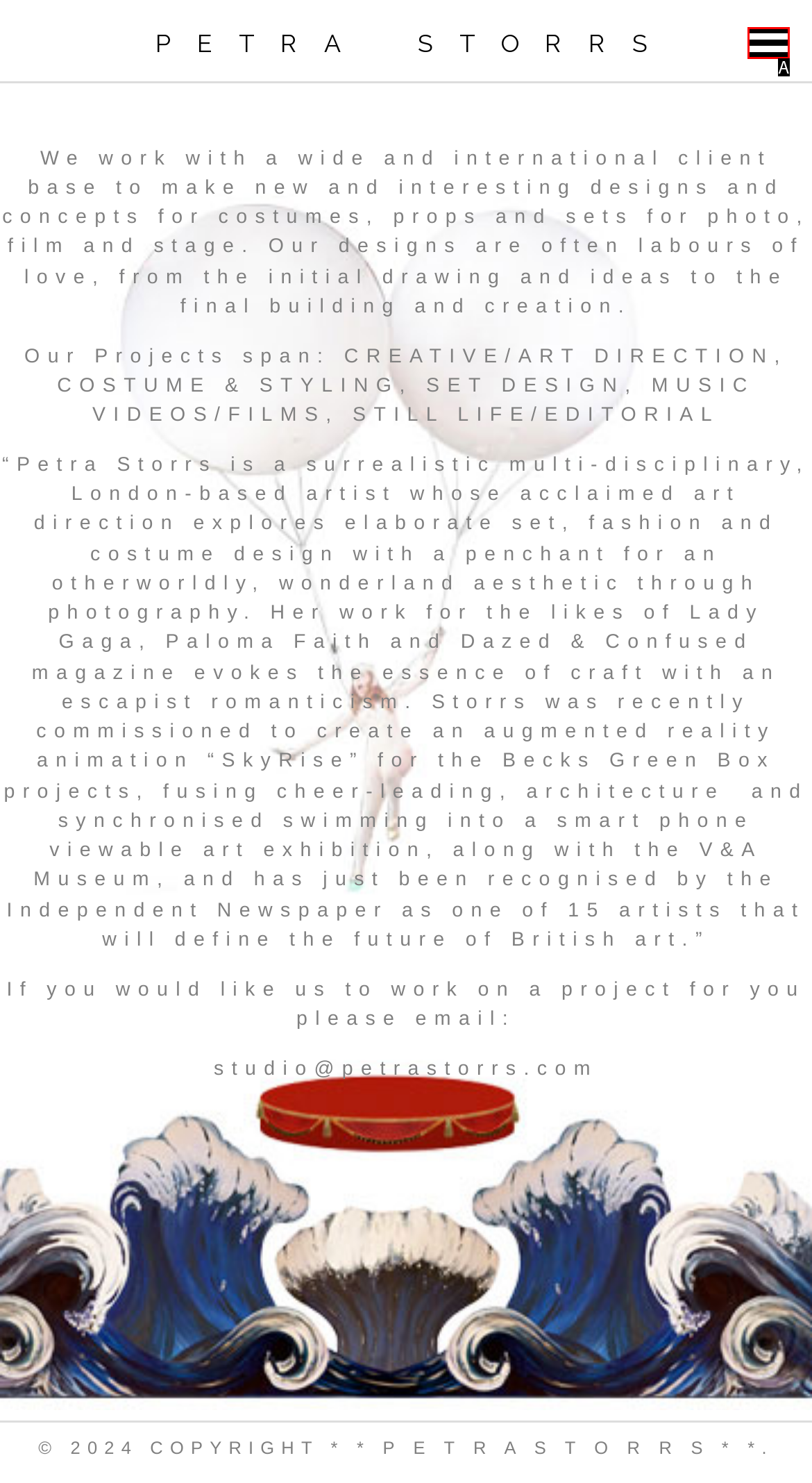Which option best describes: Menu
Respond with the letter of the appropriate choice.

A